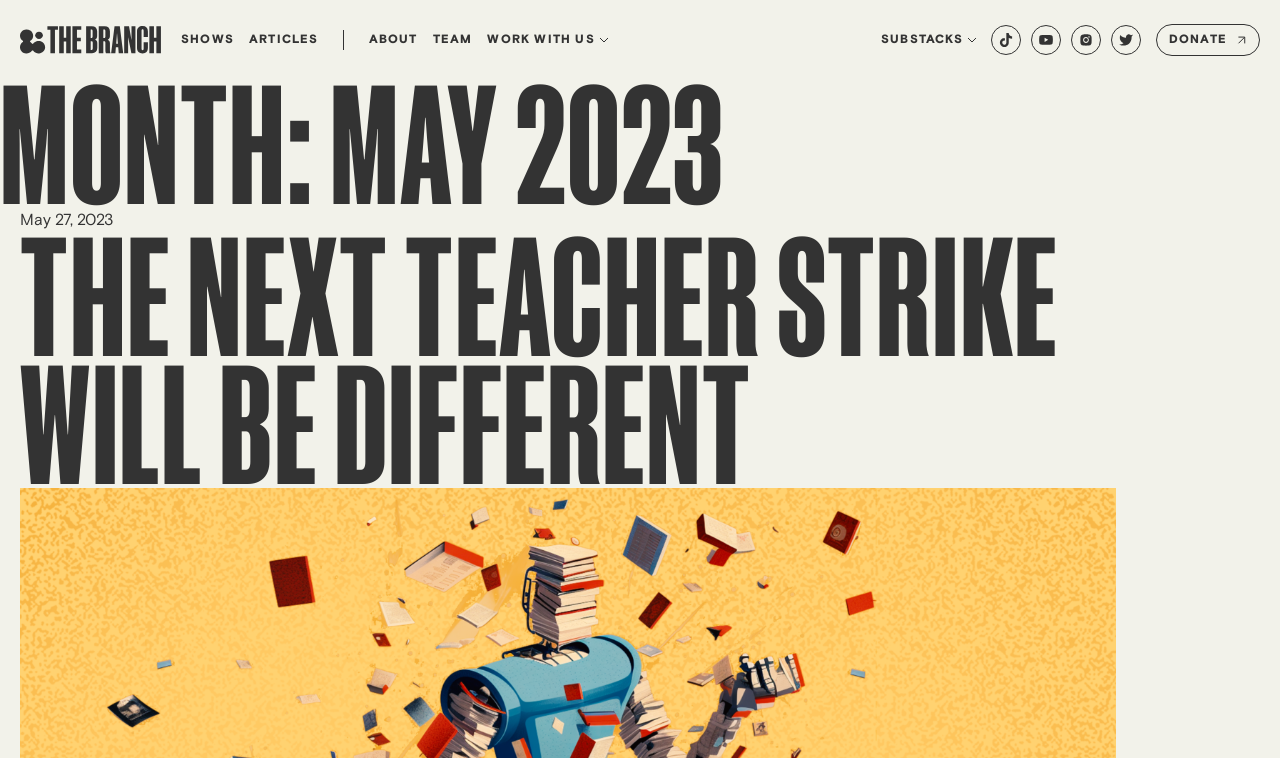Locate the bounding box coordinates of the area to click to fulfill this instruction: "click on DONATE". The bounding box should be presented as four float numbers between 0 and 1, in the order [left, top, right, bottom].

[0.903, 0.032, 0.984, 0.074]